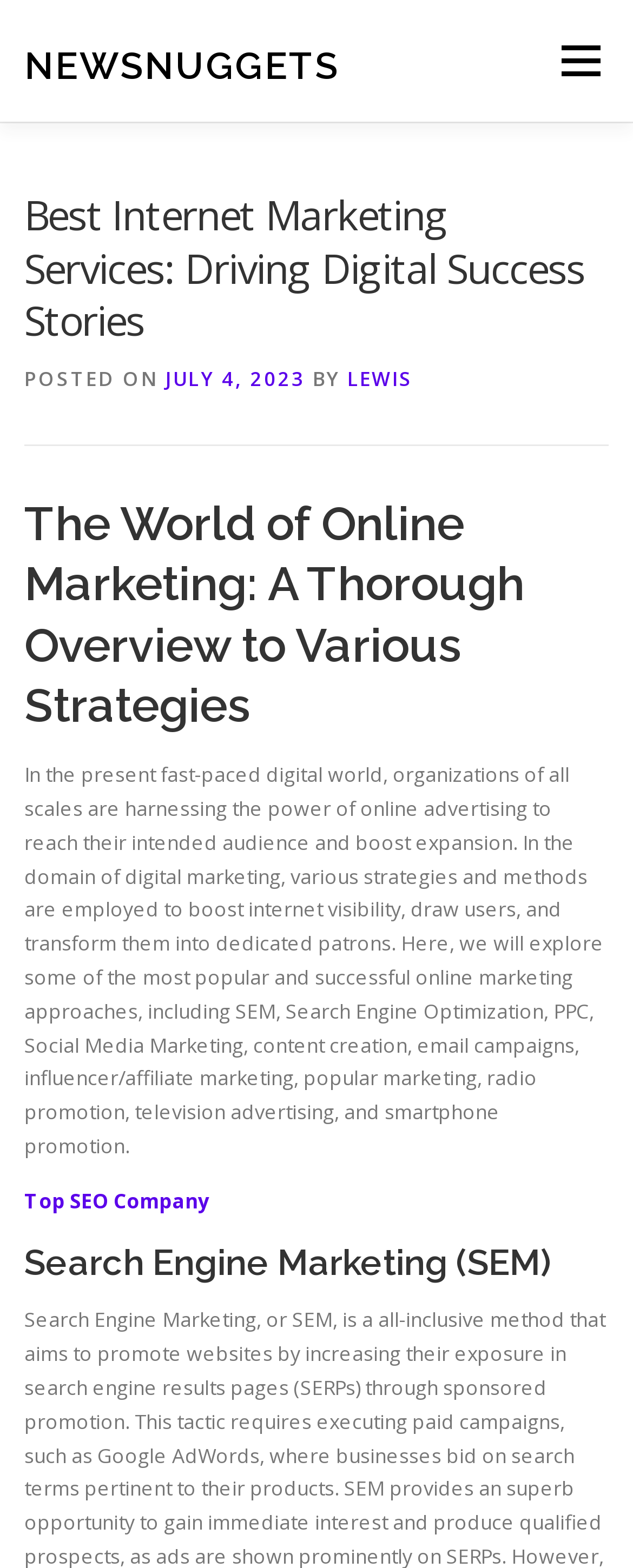Locate and extract the text of the main heading on the webpage.

Best Internet Marketing Services: Driving Digital Success Stories